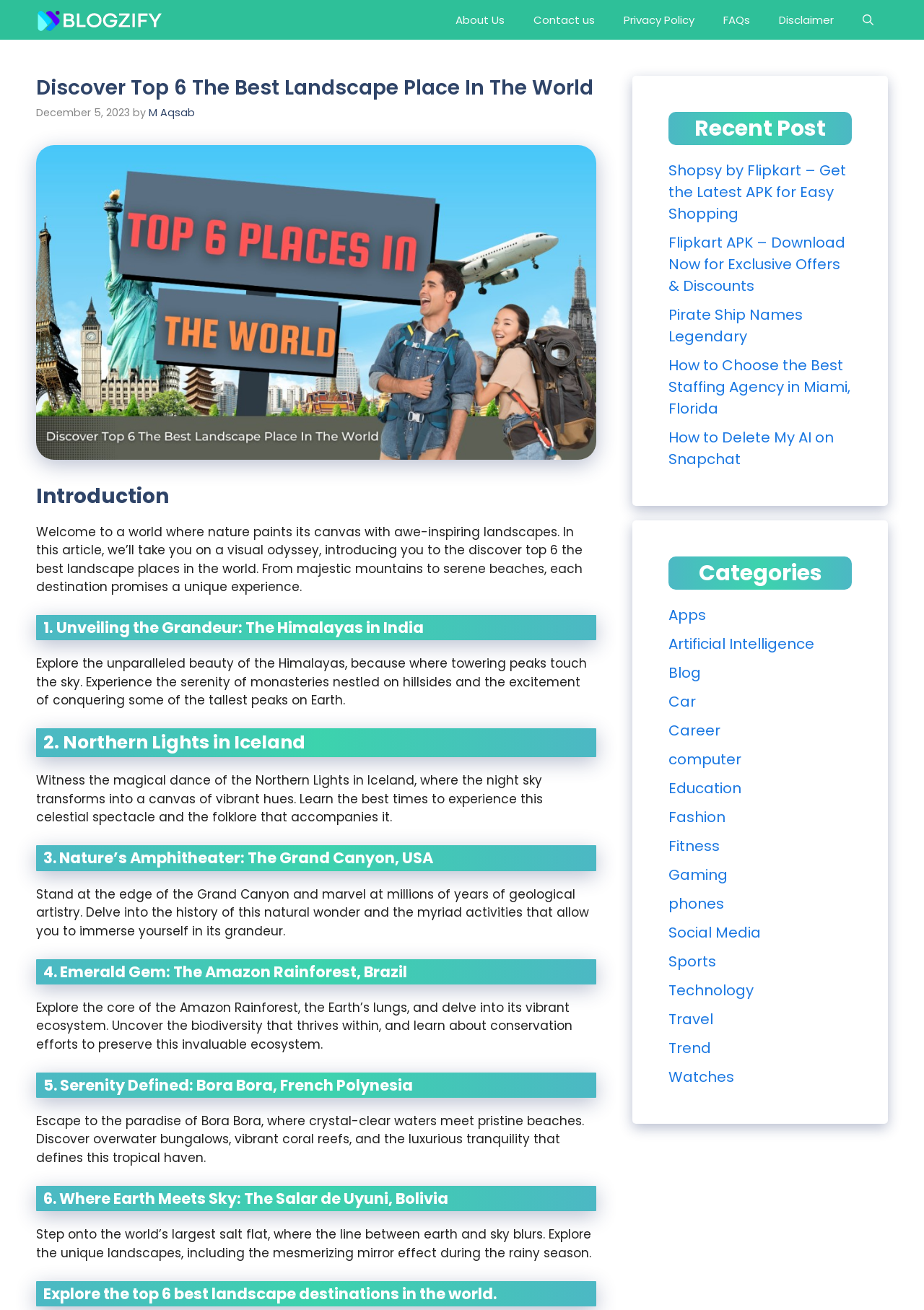Identify the bounding box coordinates of the element that should be clicked to fulfill this task: "Open the search function". The coordinates should be provided as four float numbers between 0 and 1, i.e., [left, top, right, bottom].

[0.918, 0.0, 0.961, 0.03]